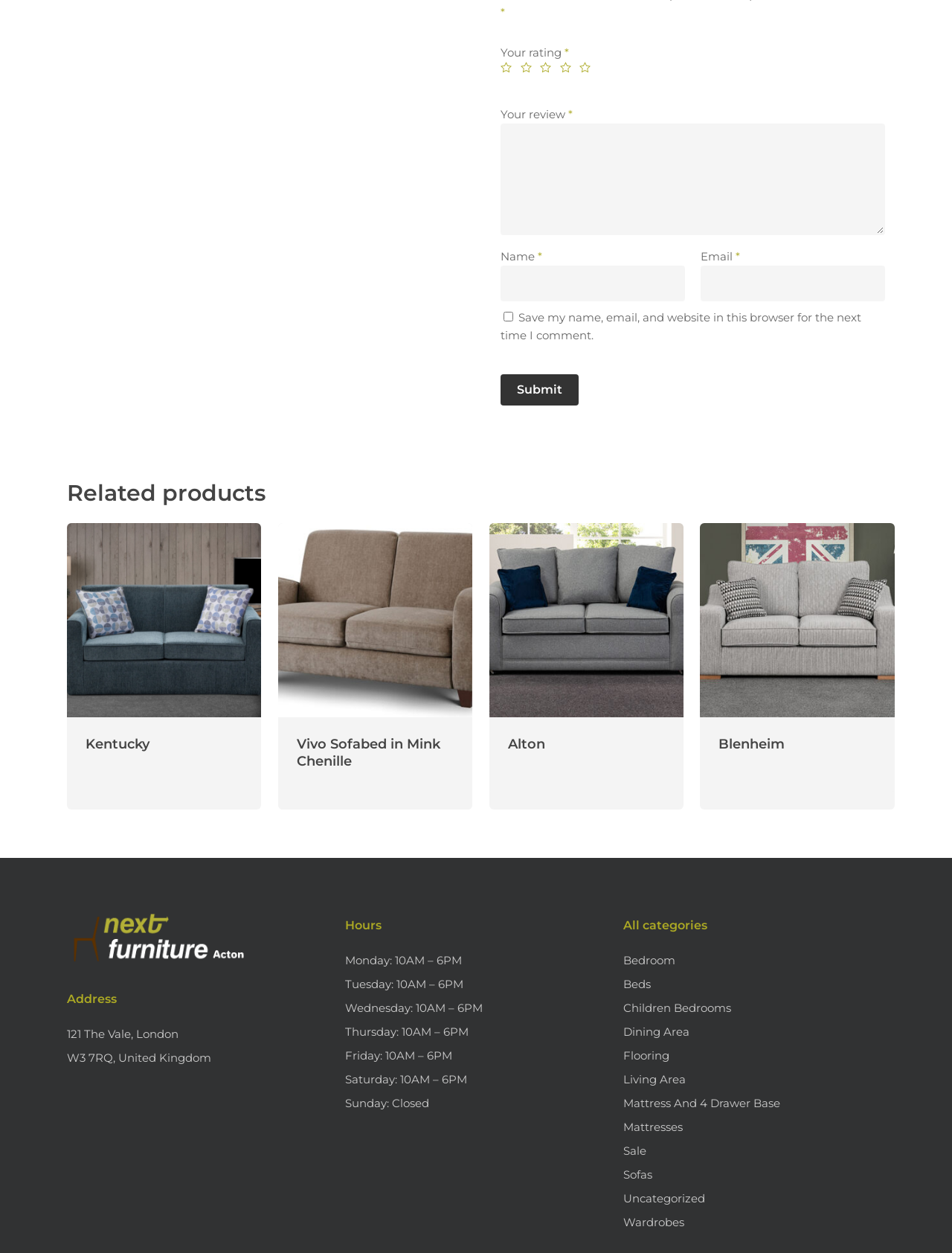Indicate the bounding box coordinates of the clickable region to achieve the following instruction: "Click on the link to view the 2023 Himiway E-Bike Lineup."

None